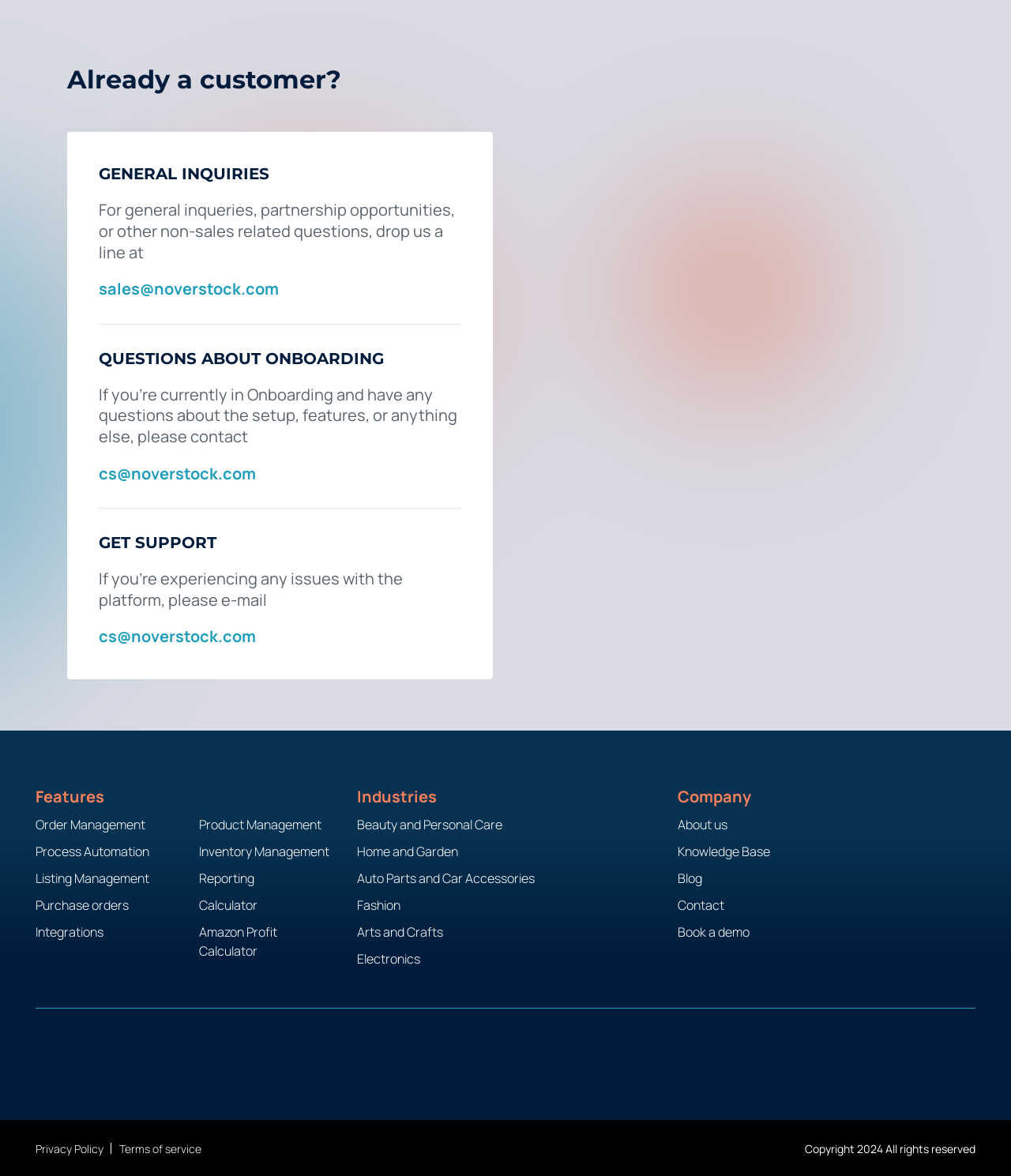Find the bounding box coordinates of the element to click in order to complete the given instruction: "Learn about the company."

[0.671, 0.69, 0.965, 0.712]